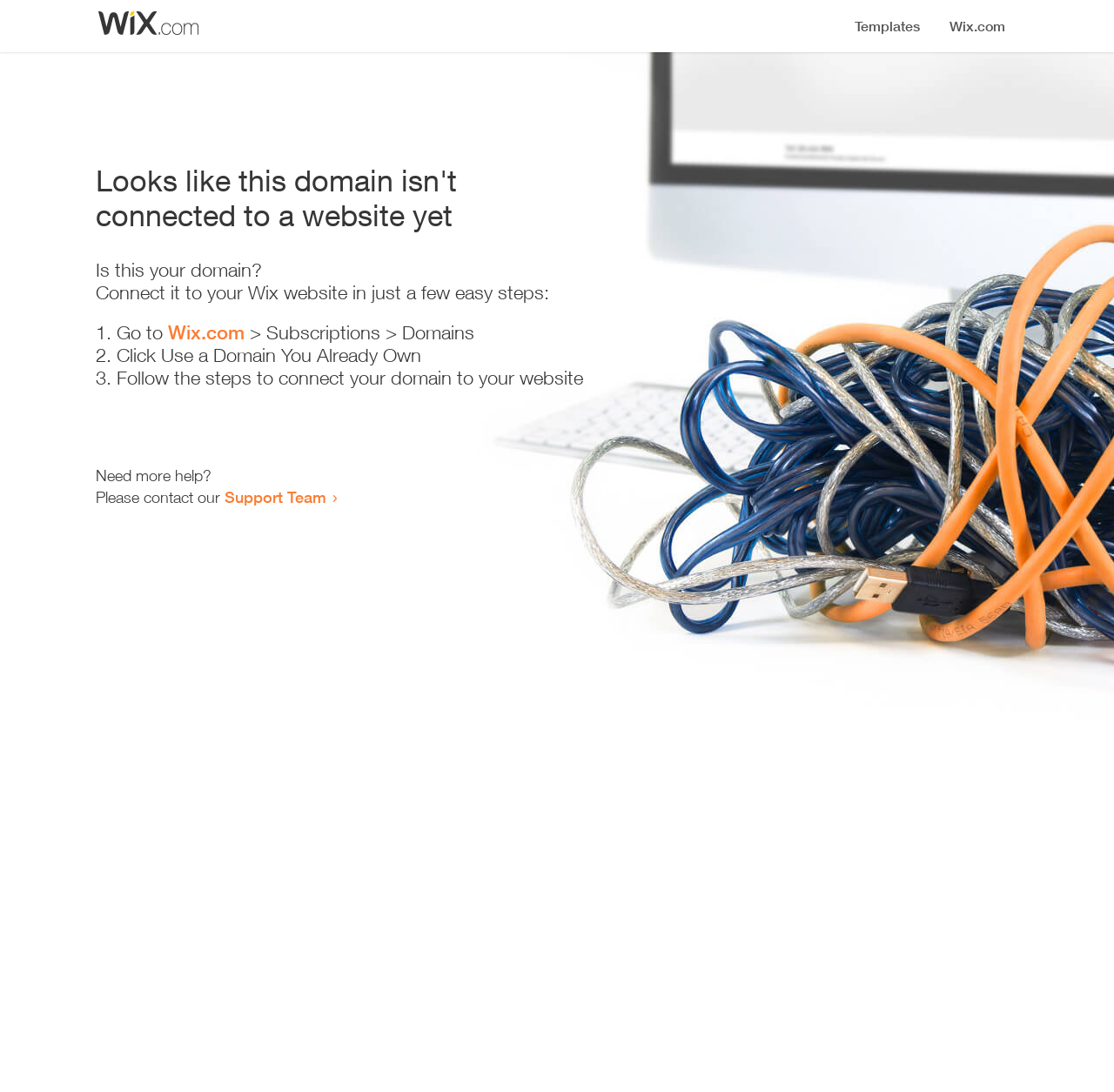Specify the bounding box coordinates (top-left x, top-left y, bottom-right x, bottom-right y) of the UI element in the screenshot that matches this description: Support Team

[0.202, 0.446, 0.293, 0.464]